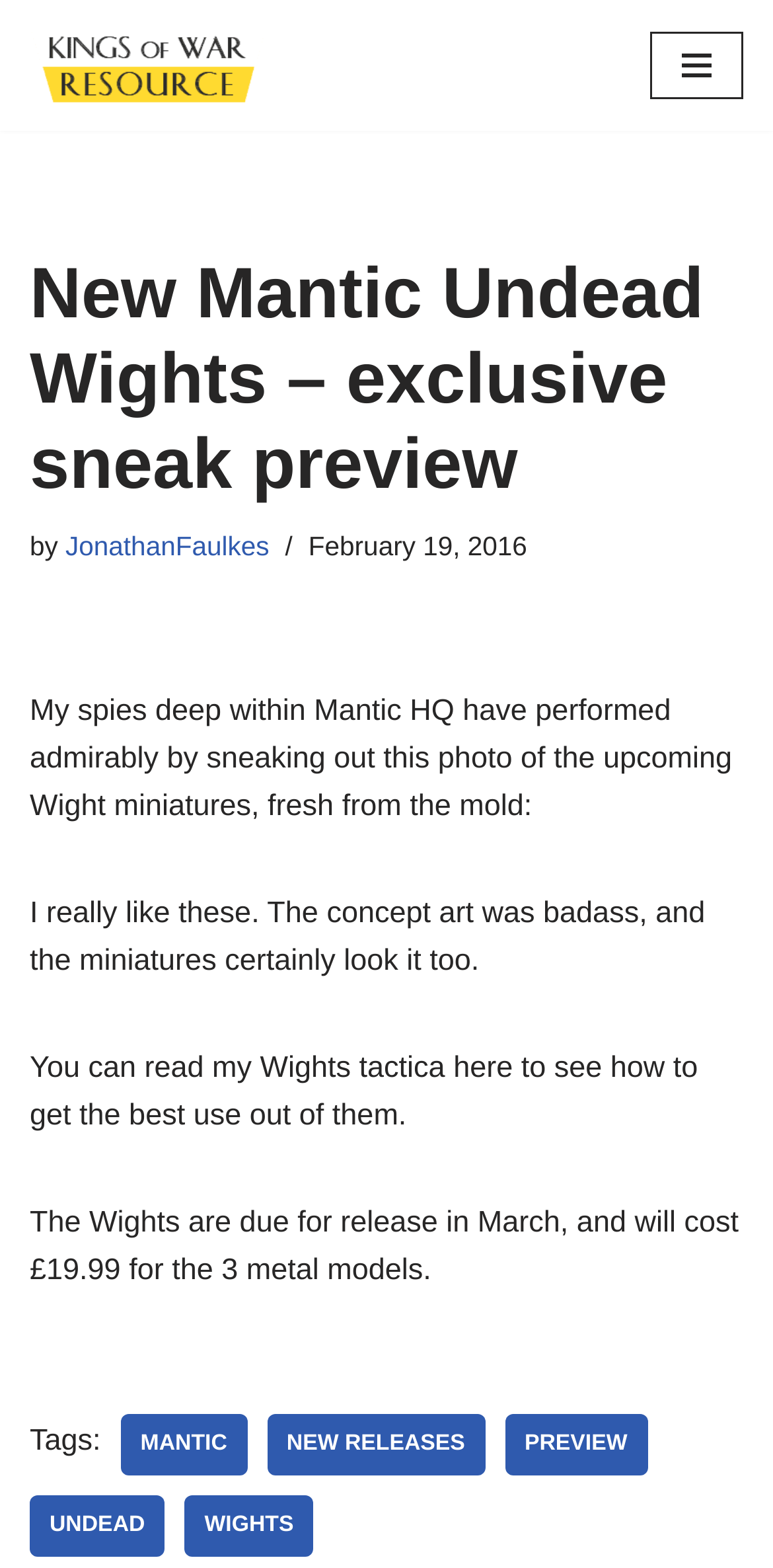Describe the webpage meticulously, covering all significant aspects.

This webpage is about an exclusive sneak preview of upcoming Wight miniatures from Mantic HQ. At the top left, there is a link to skip to the content, and next to it, a link to the website's main page, accompanied by an image of the website's logo. On the top right, there is a navigation menu button.

Below the navigation menu, the main content begins with a heading that reads "New Mantic Undead Wights – exclusive sneak preview". The author's name, JonathanFaulkes, is mentioned, along with the date of the post, February 19, 2016.

The main article starts with a paragraph describing how the author's spies managed to obtain a photo of the upcoming Wight miniatures. The author expresses their liking for the miniatures, which are based on badass concept art. The next paragraph provides a link to a tactica article on how to use the Wights effectively.

Further down, the article mentions the release date and price of the Wight miniatures, which are due to be released in March for £19.99. At the bottom of the page, there are tags related to the article, including MANTIC, NEW RELEASES, PREVIEW, UNDEAD, and WIGHTS, each of which is a clickable link.